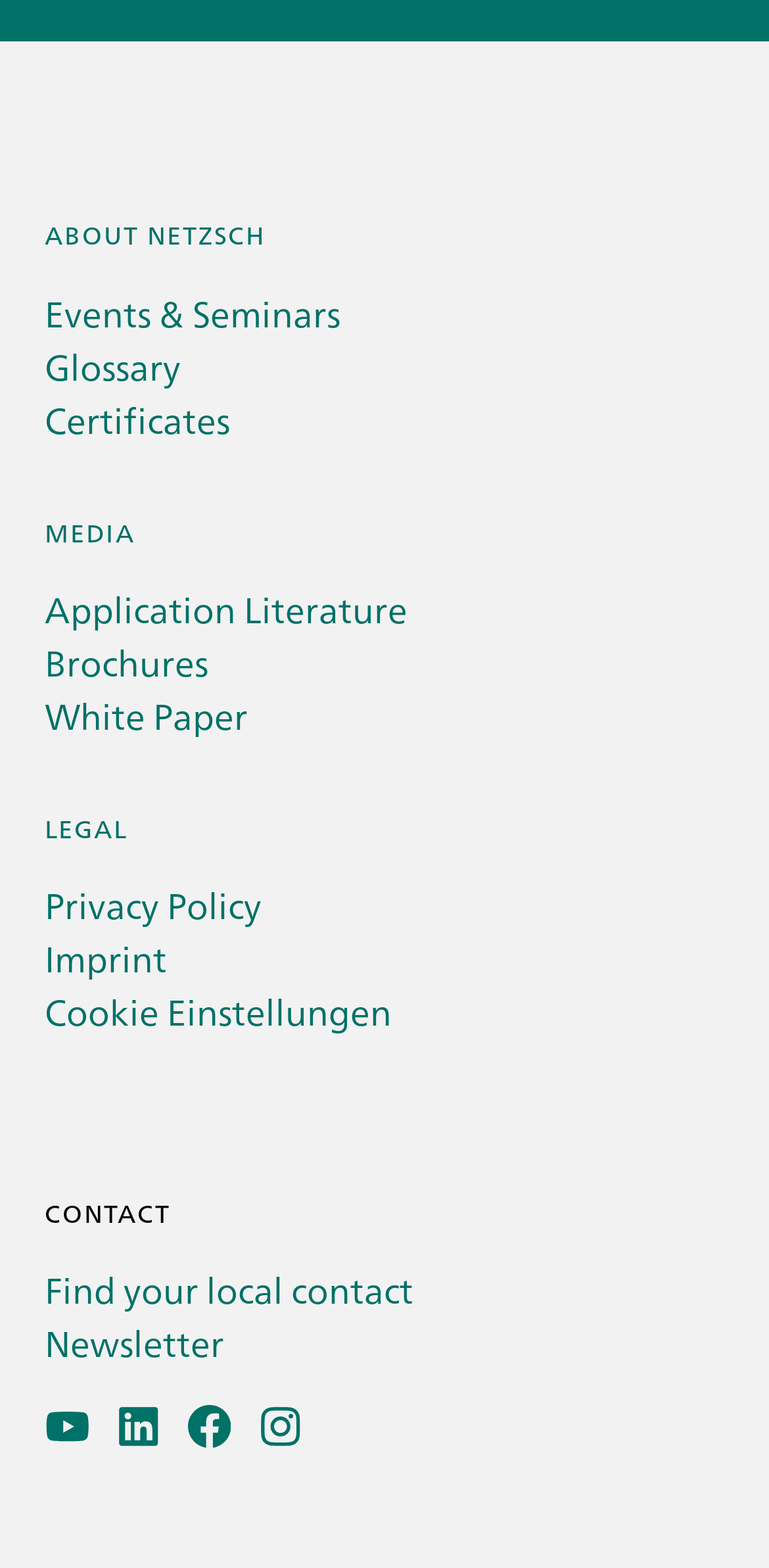What is the last link in the menu? Observe the screenshot and provide a one-word or short phrase answer.

instagram